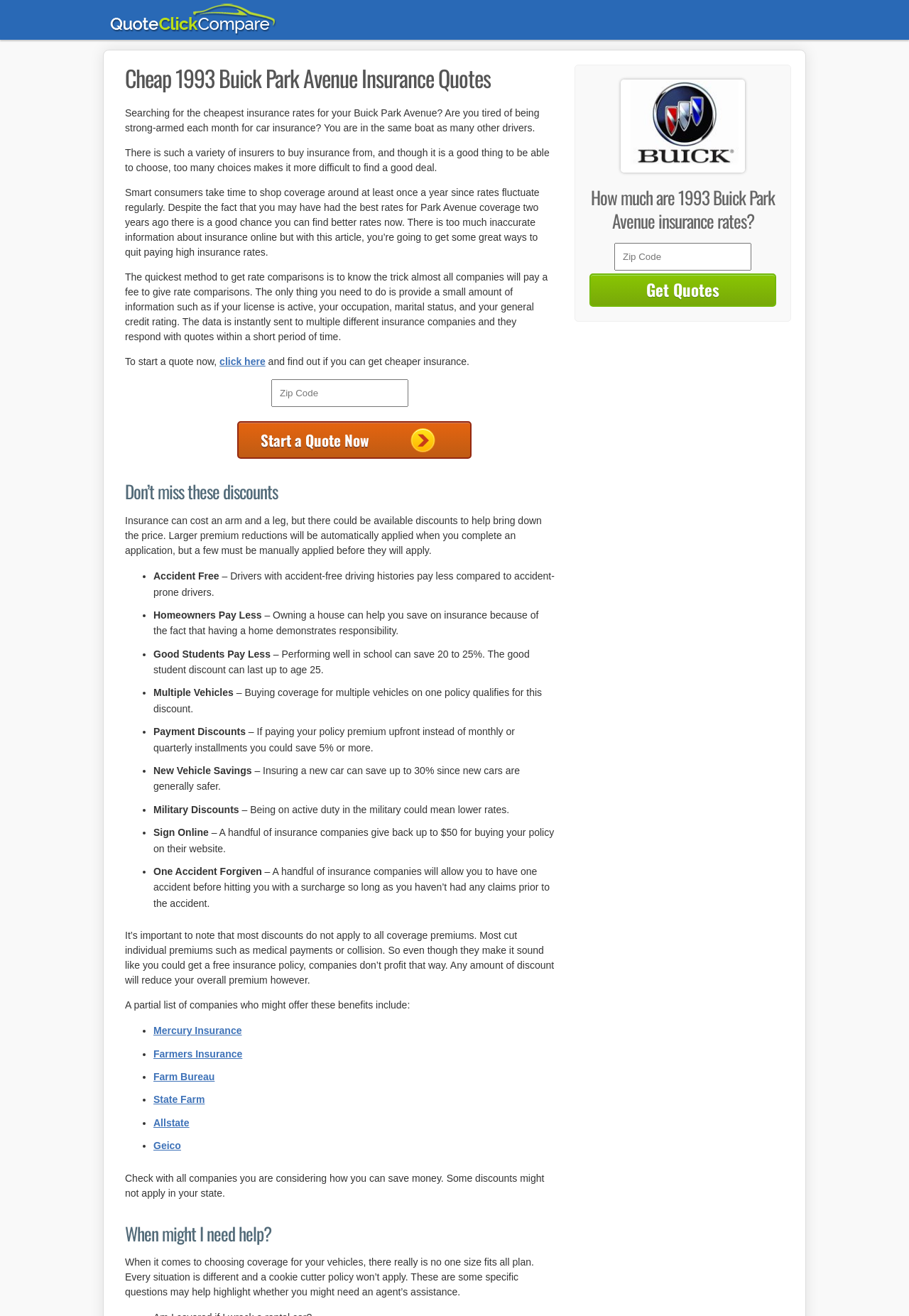Find the bounding box coordinates of the element I should click to carry out the following instruction: "Enter your zip code".

[0.298, 0.288, 0.449, 0.309]